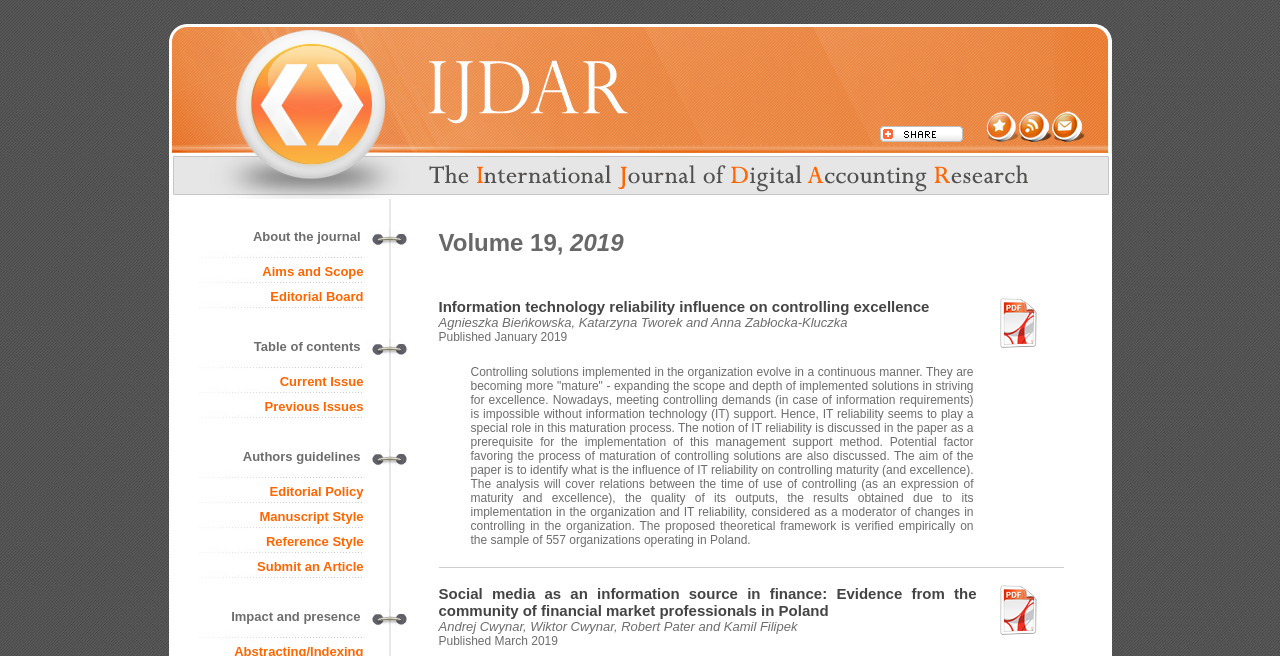Please mark the clickable region by giving the bounding box coordinates needed to complete this instruction: "Download the article 'Information technology reliability influence on controlling excellence'".

[0.777, 0.512, 0.816, 0.535]